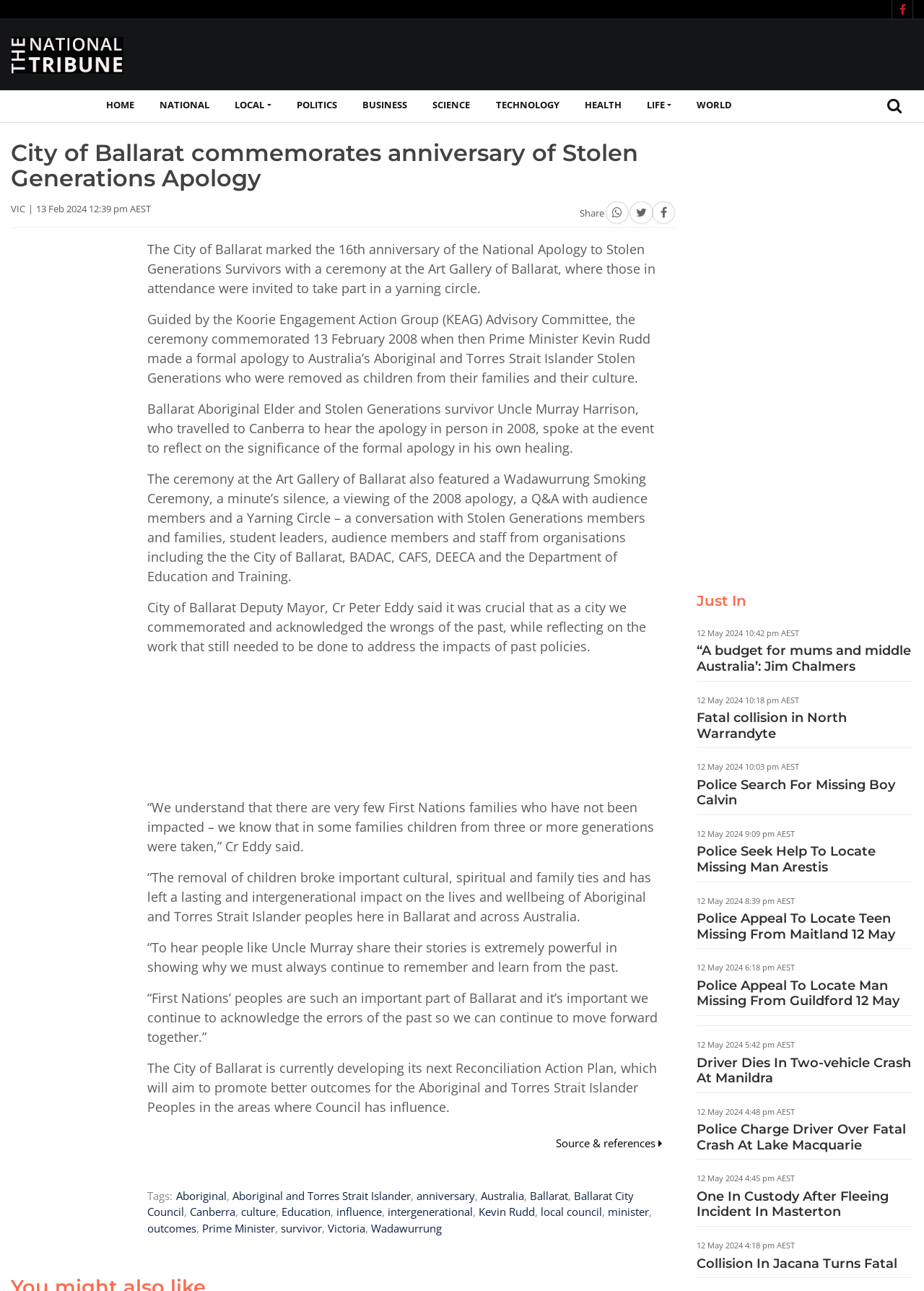Locate the bounding box coordinates of the segment that needs to be clicked to meet this instruction: "Click on Politics".

None